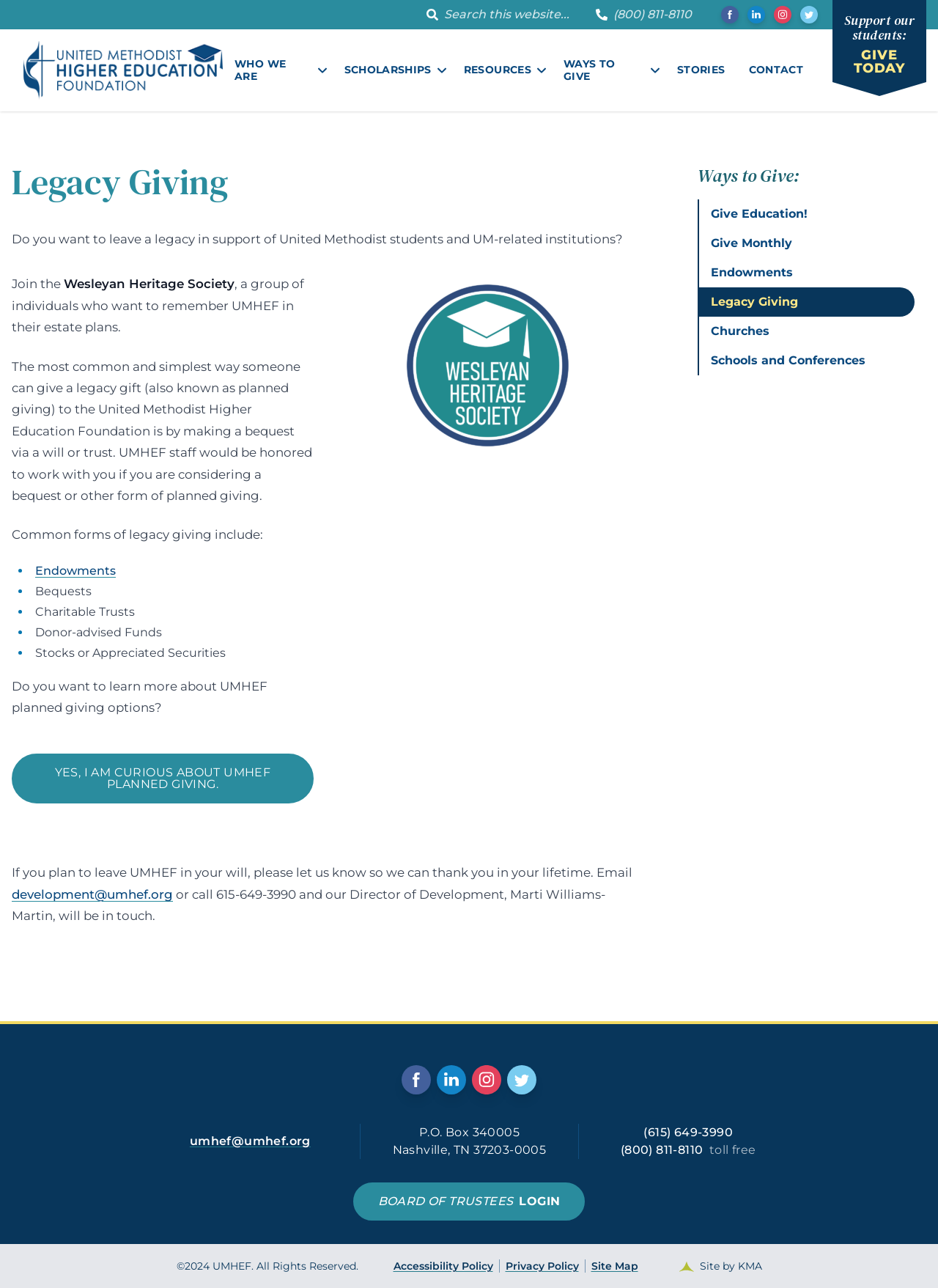Please determine the bounding box coordinates for the UI element described as: "Privacy Policy".

[0.532, 0.978, 0.623, 0.988]